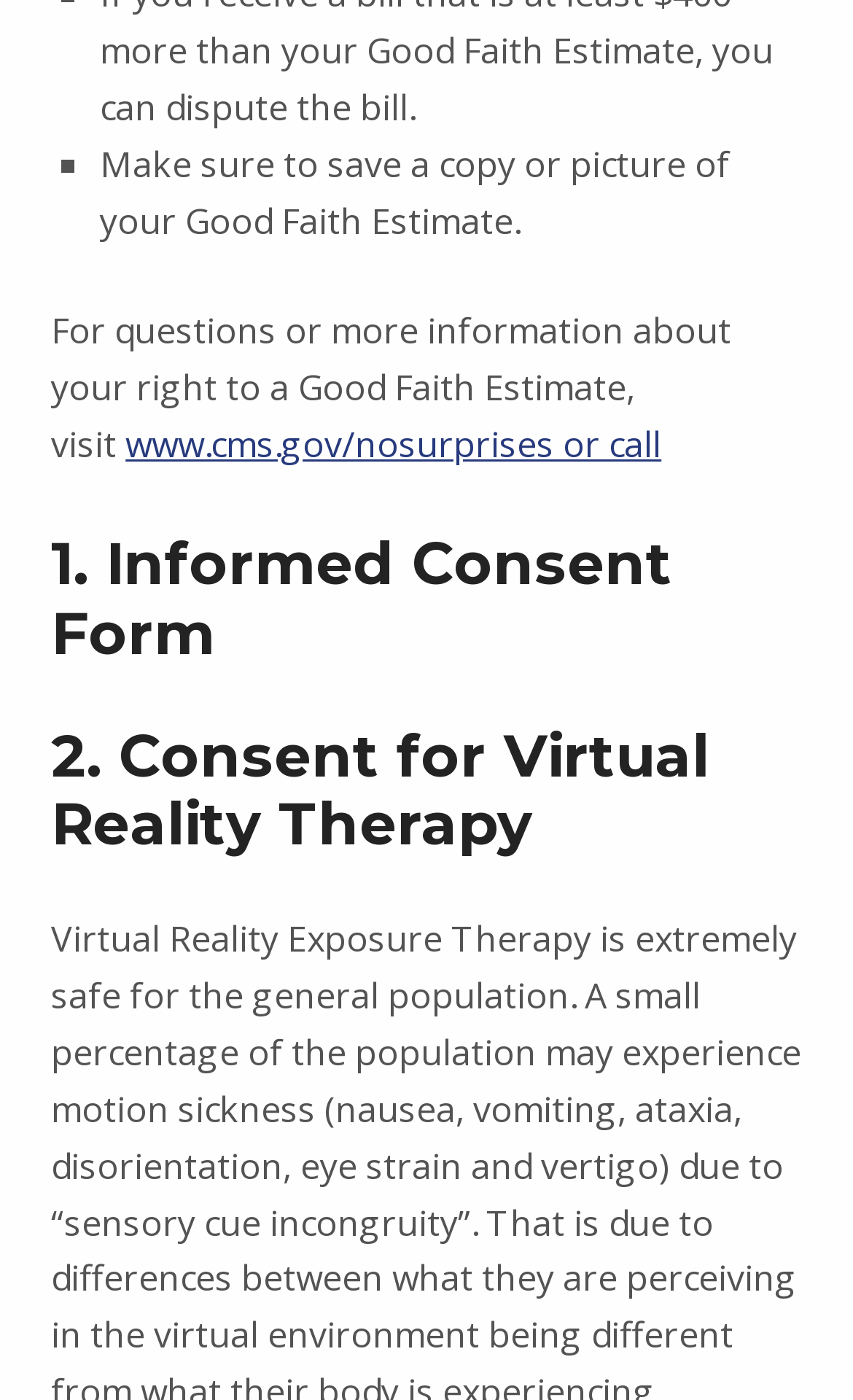Respond to the following question with a brief word or phrase:
What is the purpose of saving a copy of the Good Faith Estimate?

For questions or more information